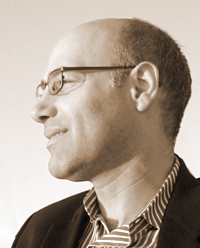Present an elaborate depiction of the scene captured in the image.

This image features John Ravenal, who serves as the Sydney and Frances Lewis Family Curator of Modern and Contemporary Art at the Virginia Museum of Fine Arts. In the photograph, Ravenal is captured in profile, showcasing his contemplative expression and stylish attire, which includes a jacket and a patterned shirt. His thoughtful demeanor reflects his extensive background in curating various acclaimed exhibitions since joining the VMFA in 1998. Notable exhibitions under his guidance include themes such as contemporary life and the evolution of video art. The image epitomizes his role in the art community, highlighting both his professional engagement and artistic vision.